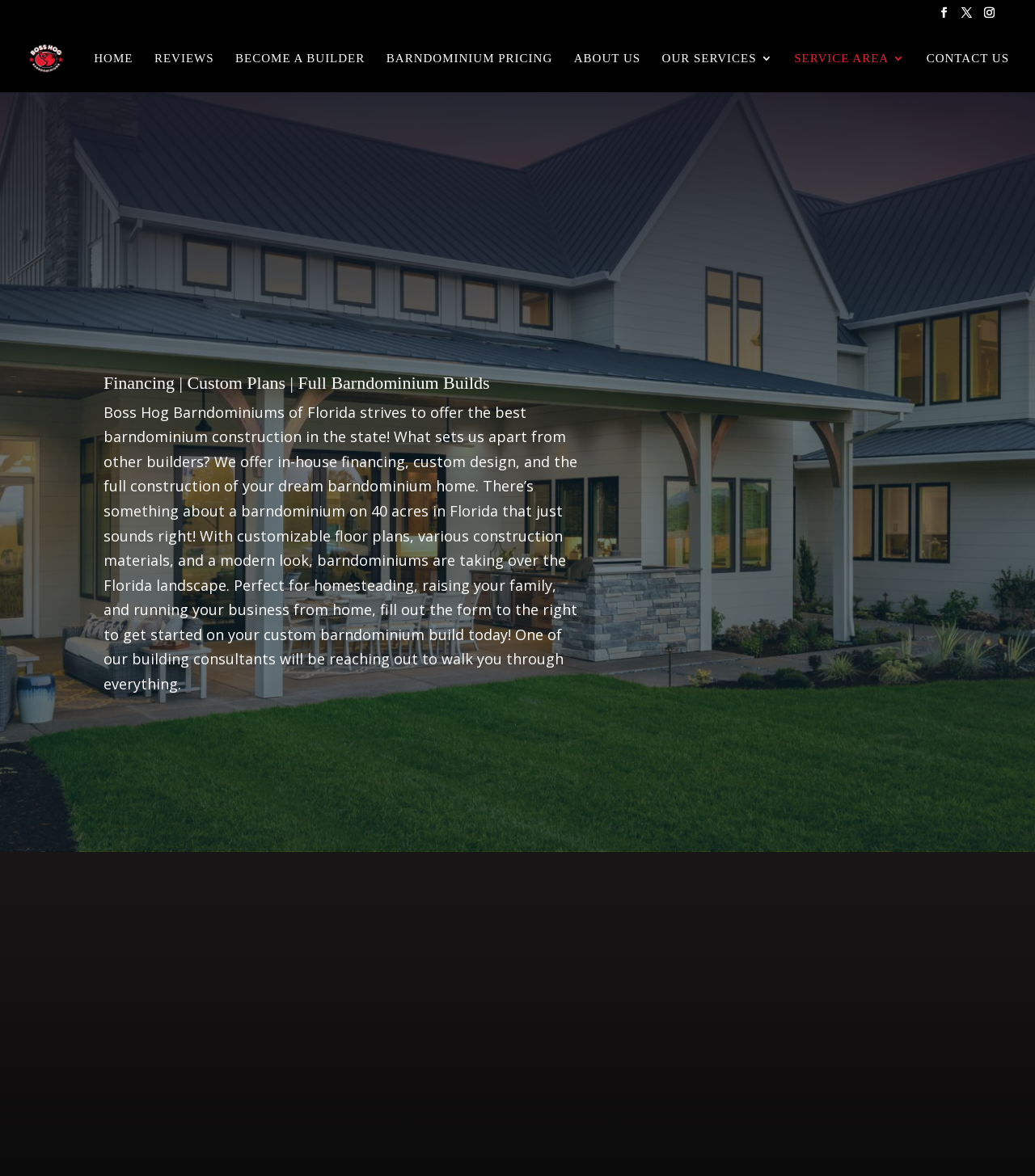Predict the bounding box of the UI element based on this description: "alt="Boss Hog Barndominiums"".

[0.027, 0.041, 0.093, 0.055]